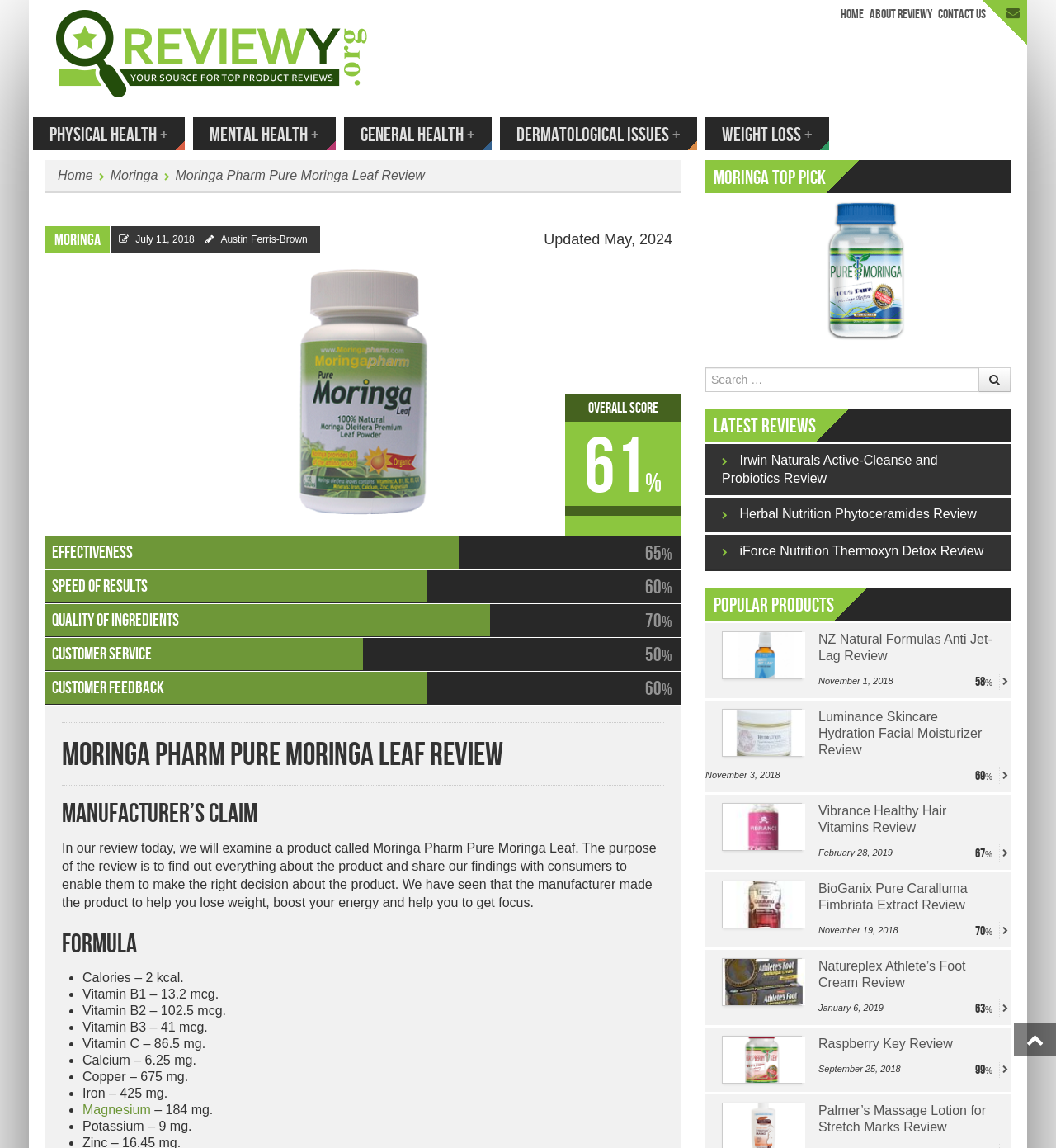What is the purpose of the review?
Please provide a single word or phrase as the answer based on the screenshot.

To find out everything about the product